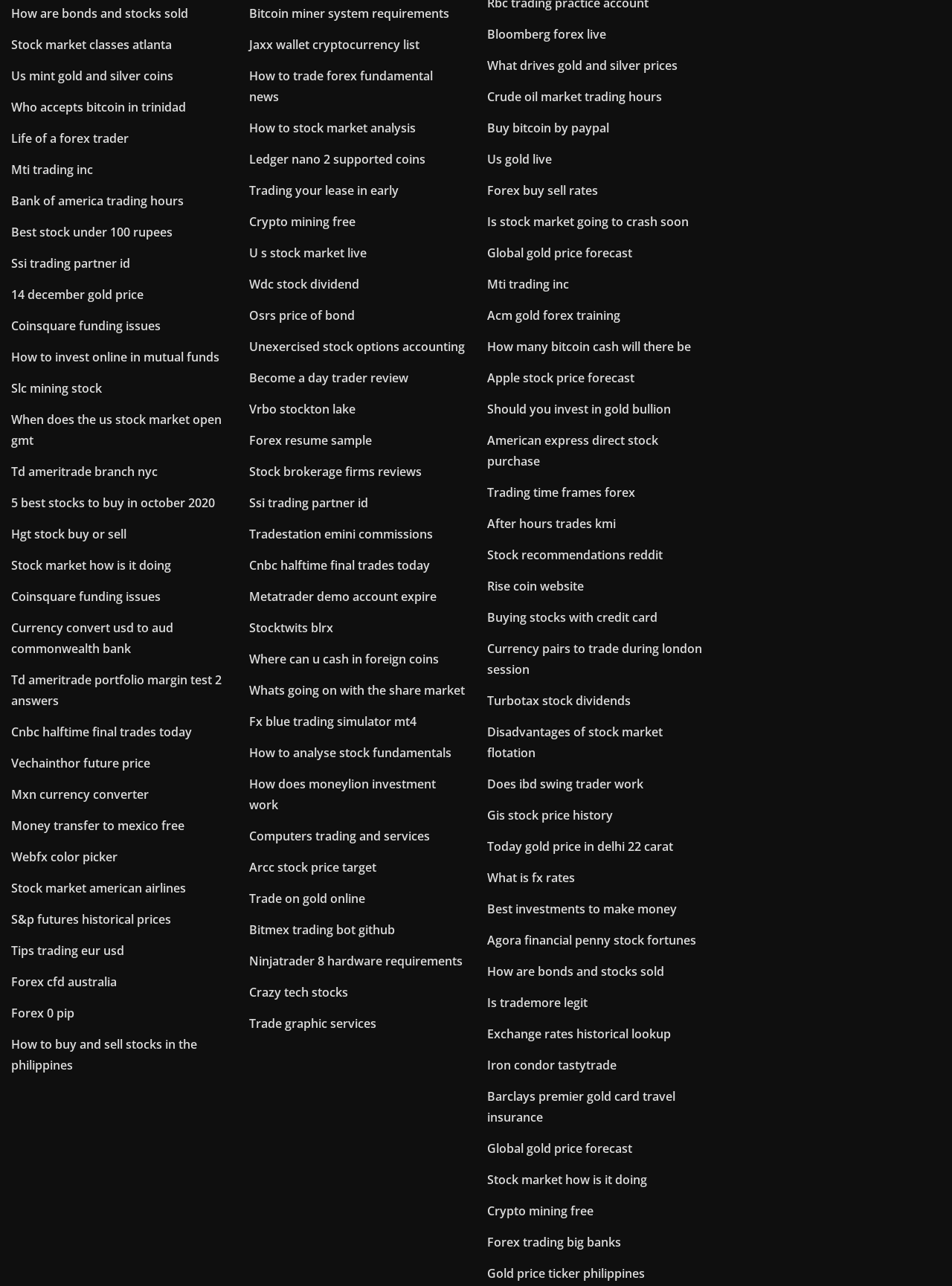Provide your answer in a single word or phrase: 
Is there a link about the US stock market?

Yes